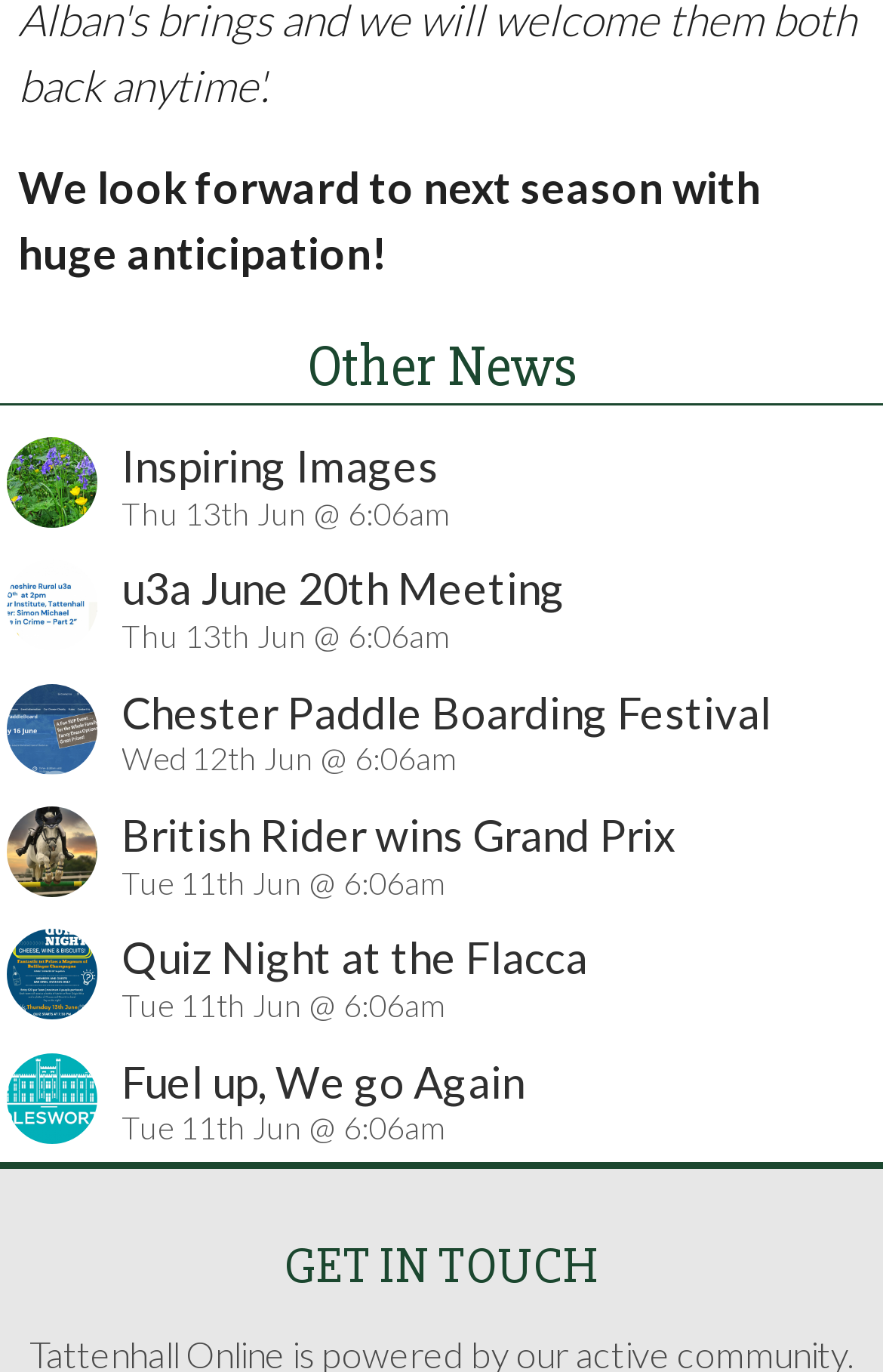Using the details in the image, give a detailed response to the question below:
What is the topic of the first news article?

The topic of the first news article can be determined by looking at the link element 'Bluebells Inspiring Images Thu 13th Jun @ 6:06am' which is the first news article in the list. The text content of this link element clearly indicates the topic of the news article.